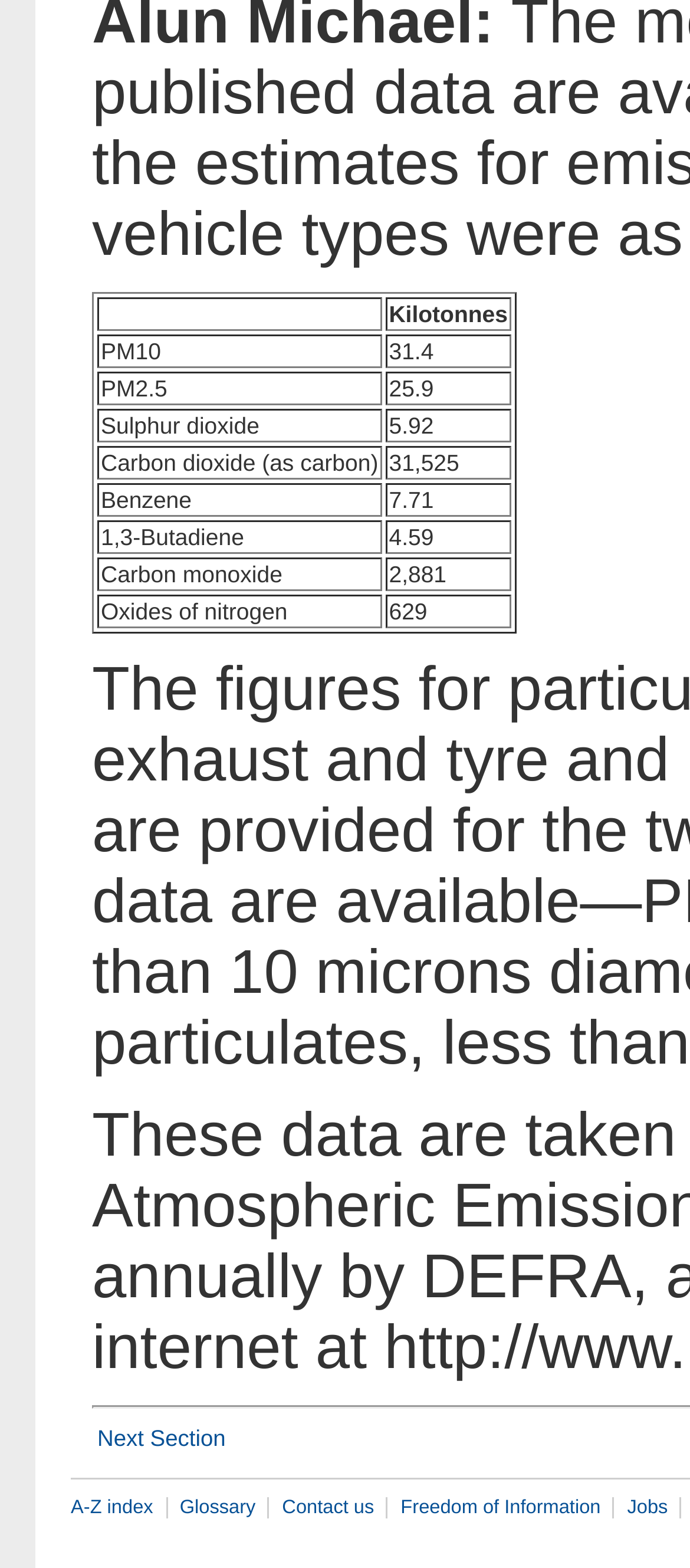From the element description Freedom of Information, predict the bounding box coordinates of the UI element. The coordinates must be specified in the format (top-left x, top-left y, bottom-right x, bottom-right y) and should be within the 0 to 1 range.

[0.563, 0.955, 0.888, 0.968]